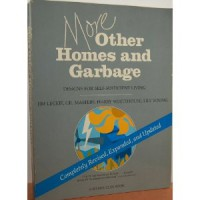Explain the content of the image in detail.

The image displays the cover of the book titled "More Other Homes and Garbage: Designs for Self-Sufficient Living, Complete Revised, Expanded, and Updated." Authored by Jim Leckie, Paul Wheaton, and Ray Jones, this edition promises an updated approach to sustainable living. The cover features a minimalist design, prominently displaying the title in bold, white text against a soft gray background. At the bottom, a blue ribbon highlights the book's comprehensive revisions and expansions. This practical handbook focuses on environmental issues related to building design, offering insights and techniques for self-sufficiency in various living situations.